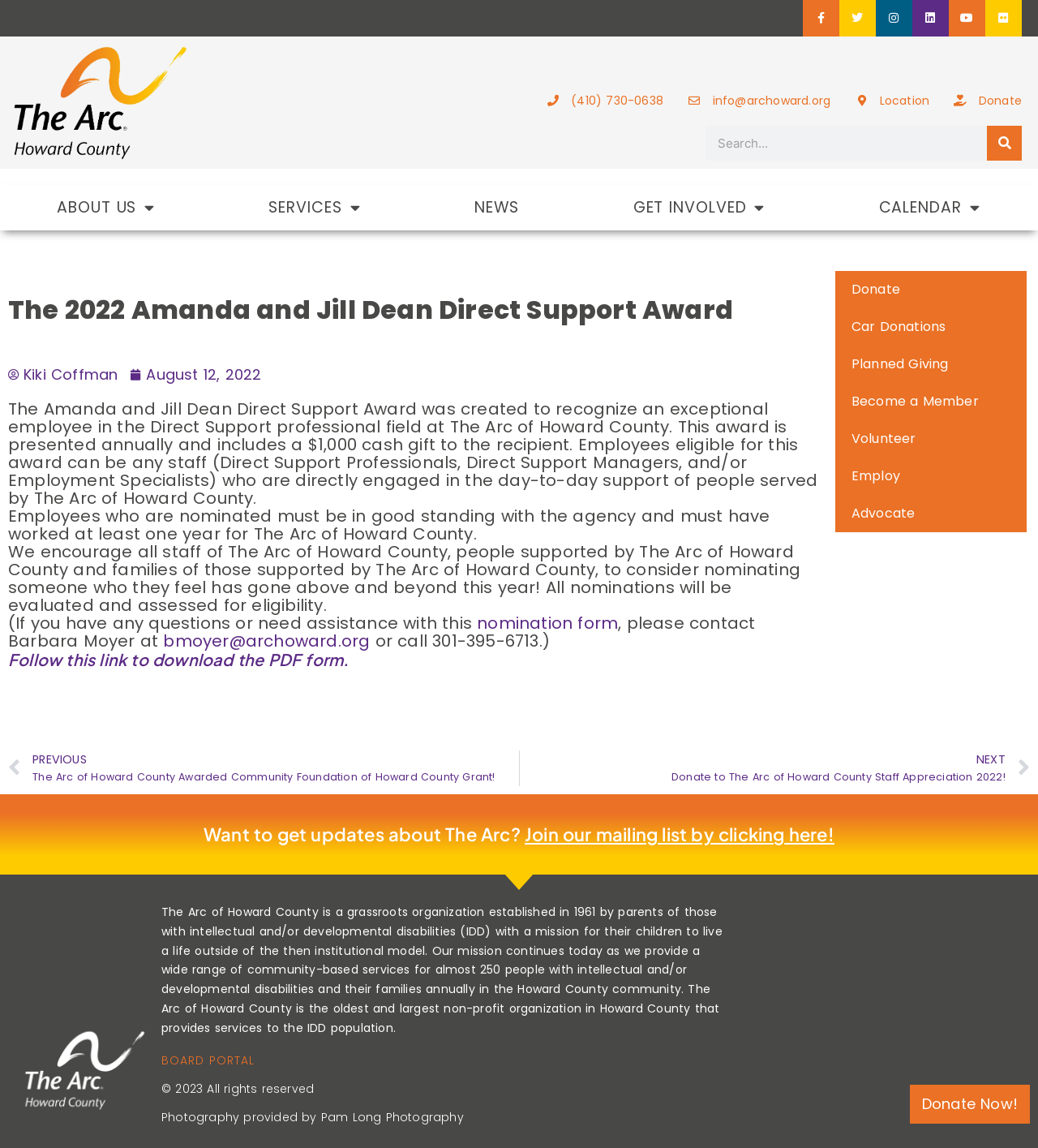Please locate the bounding box coordinates of the element's region that needs to be clicked to follow the instruction: "Nominate someone for the Amanda and Jill Dean Direct Support Award". The bounding box coordinates should be provided as four float numbers between 0 and 1, i.e., [left, top, right, bottom].

[0.46, 0.533, 0.595, 0.553]